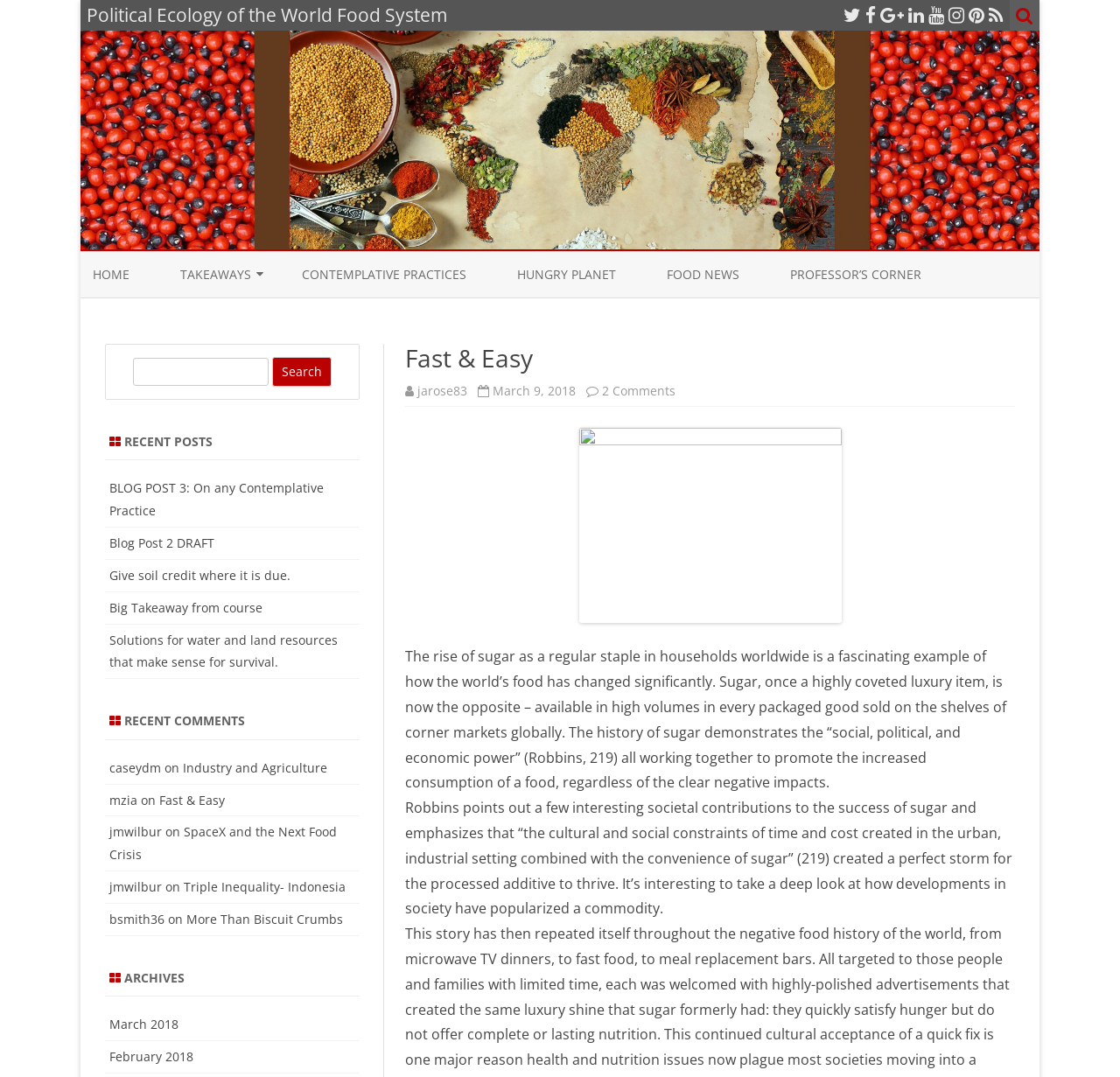Answer the question with a brief word or phrase:
How many recent comments are listed?

4